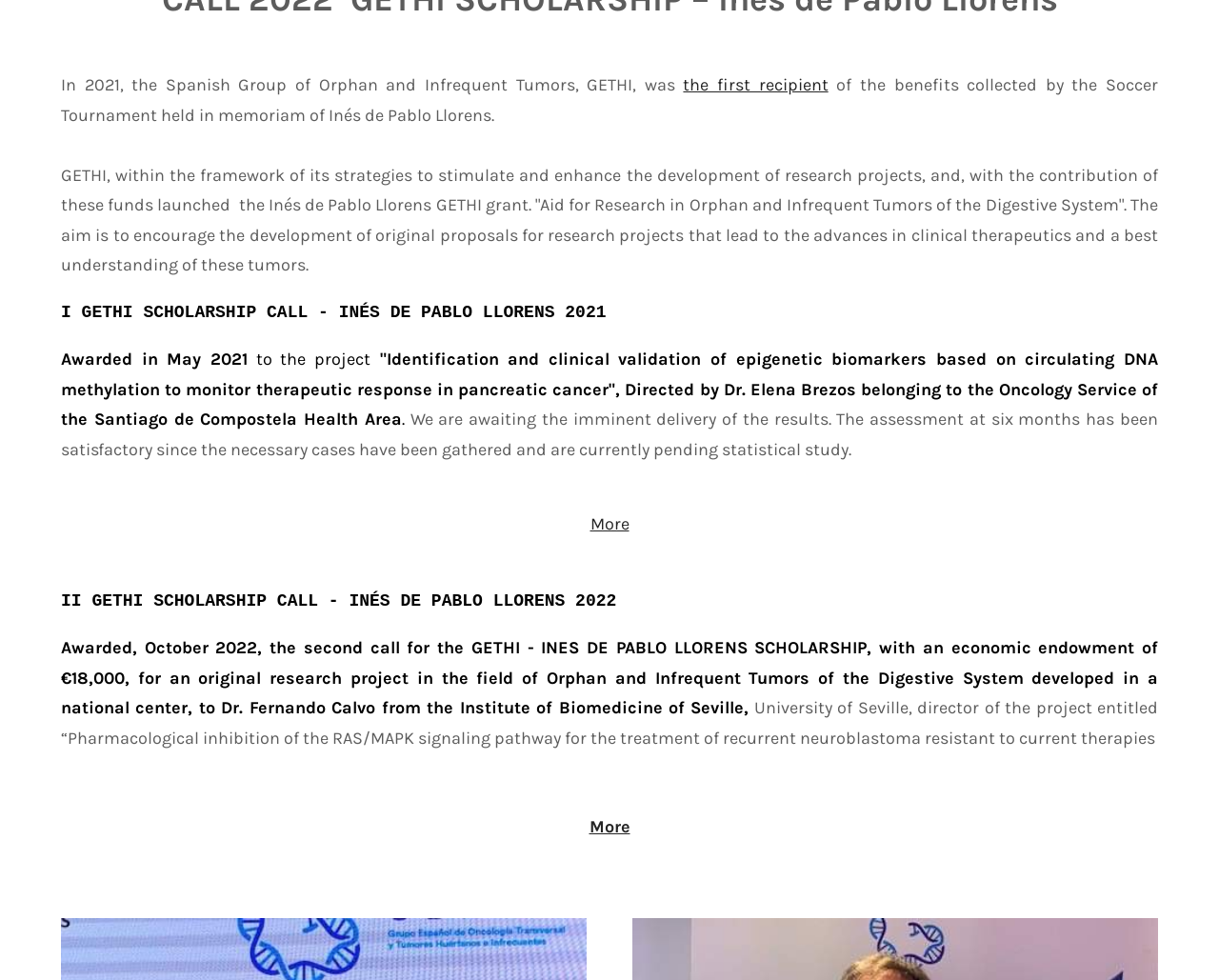Predict the bounding box of the UI element that fits this description: "More".

[0.484, 0.524, 0.516, 0.545]